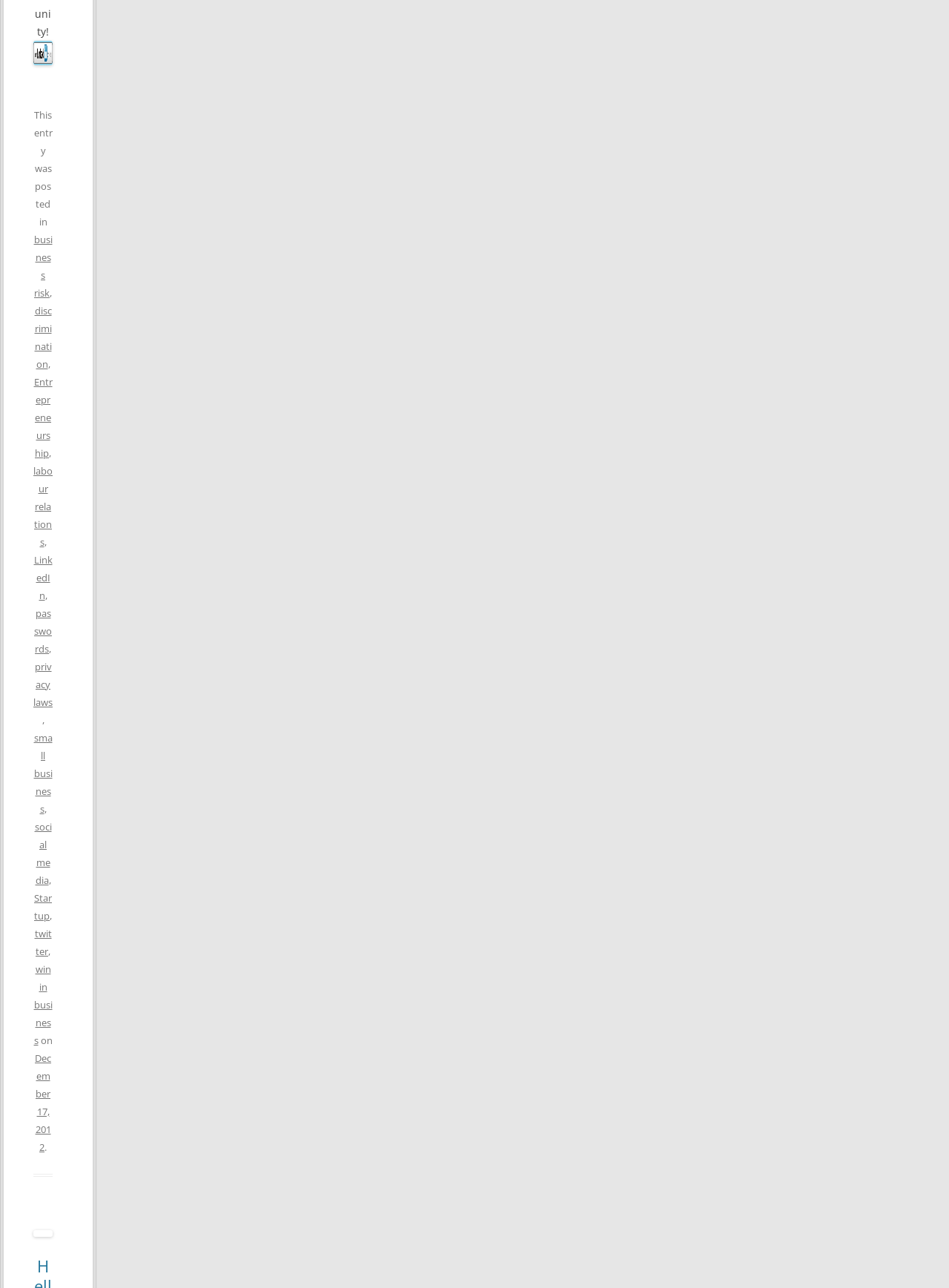How many categories are listed in the footer?
Using the picture, provide a one-word or short phrase answer.

12